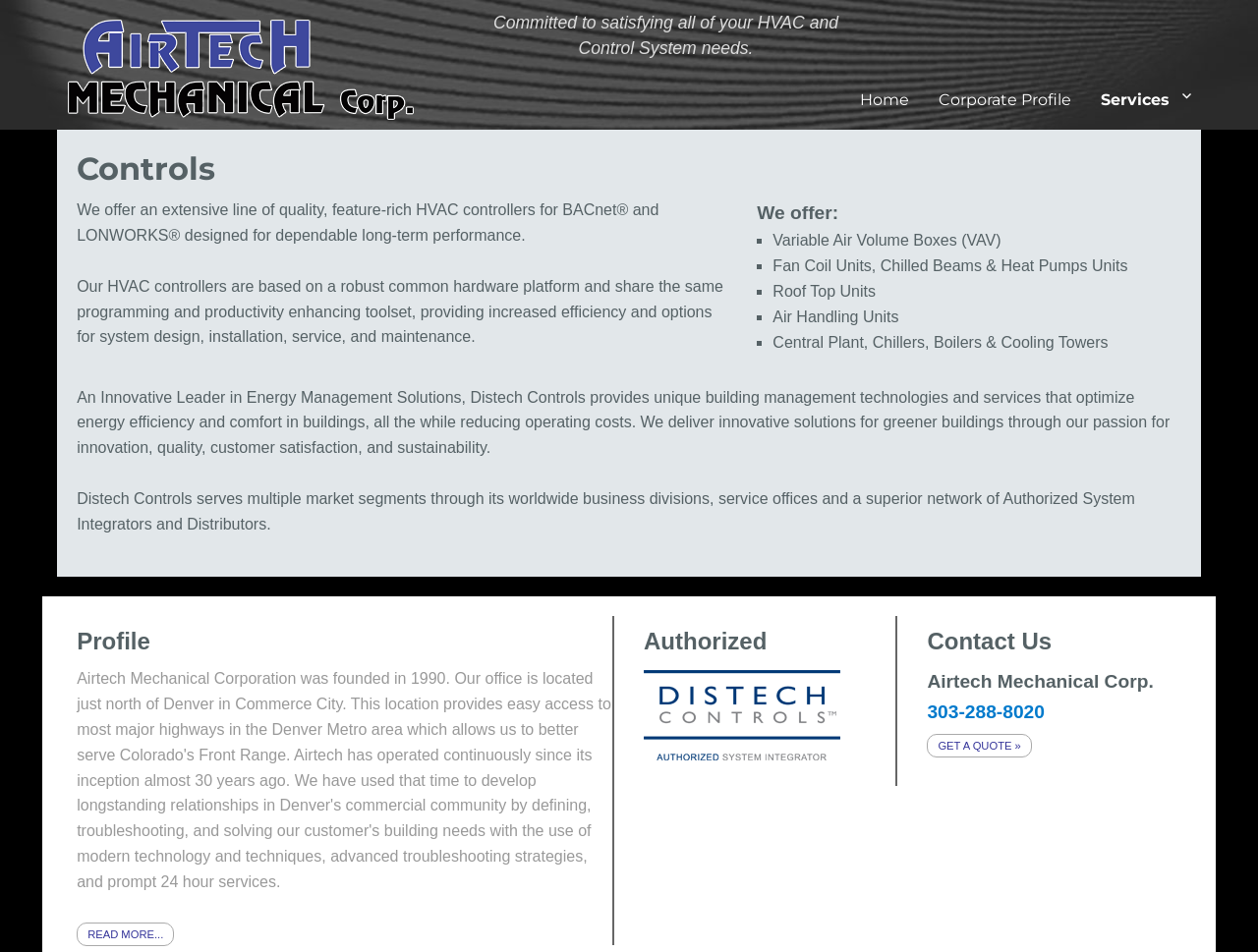Provide the bounding box coordinates in the format (top-left x, top-left y, bottom-right x, bottom-right y). All values are floating point numbers between 0 and 1. Determine the bounding box coordinate of the UI element described as: Corporate Profile

[0.734, 0.078, 0.863, 0.131]